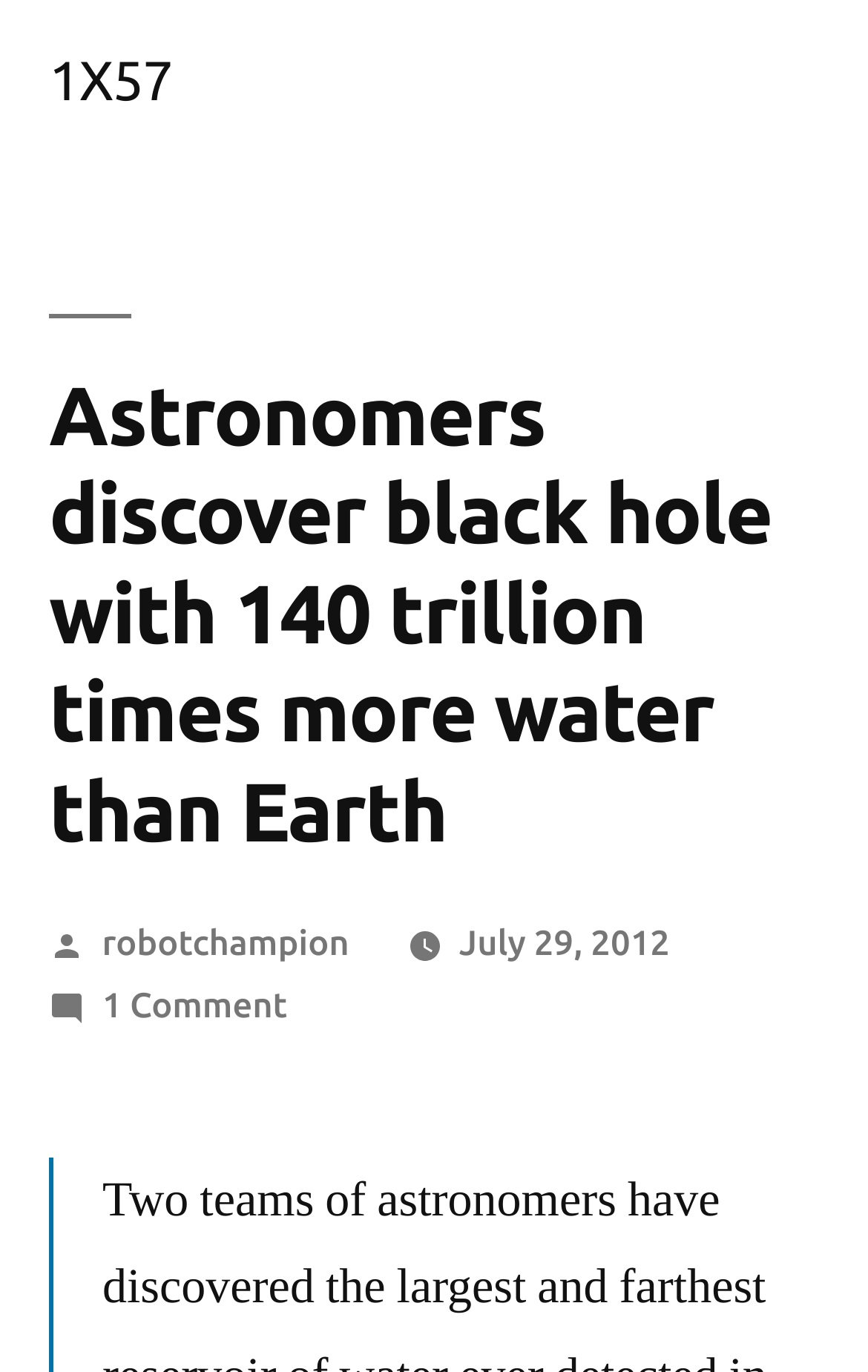When was the article posted?
Based on the screenshot, respond with a single word or phrase.

July 29, 2012